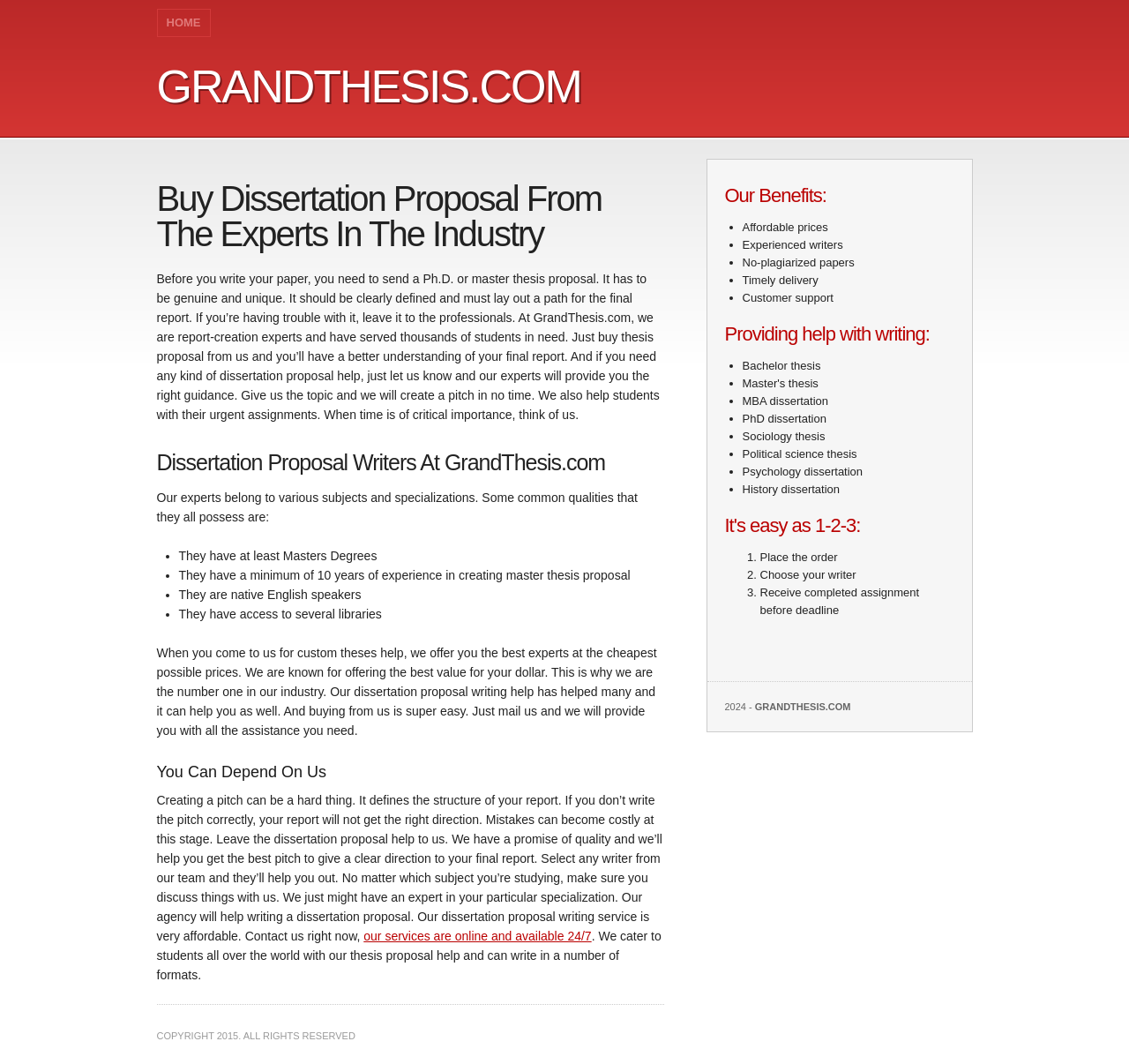What is the benefit of using the website's service?
With the help of the image, please provide a detailed response to the question.

I found the answer by reading the static text element 'Affordable prices' which is a bullet point under the heading 'Our Benefits:'.